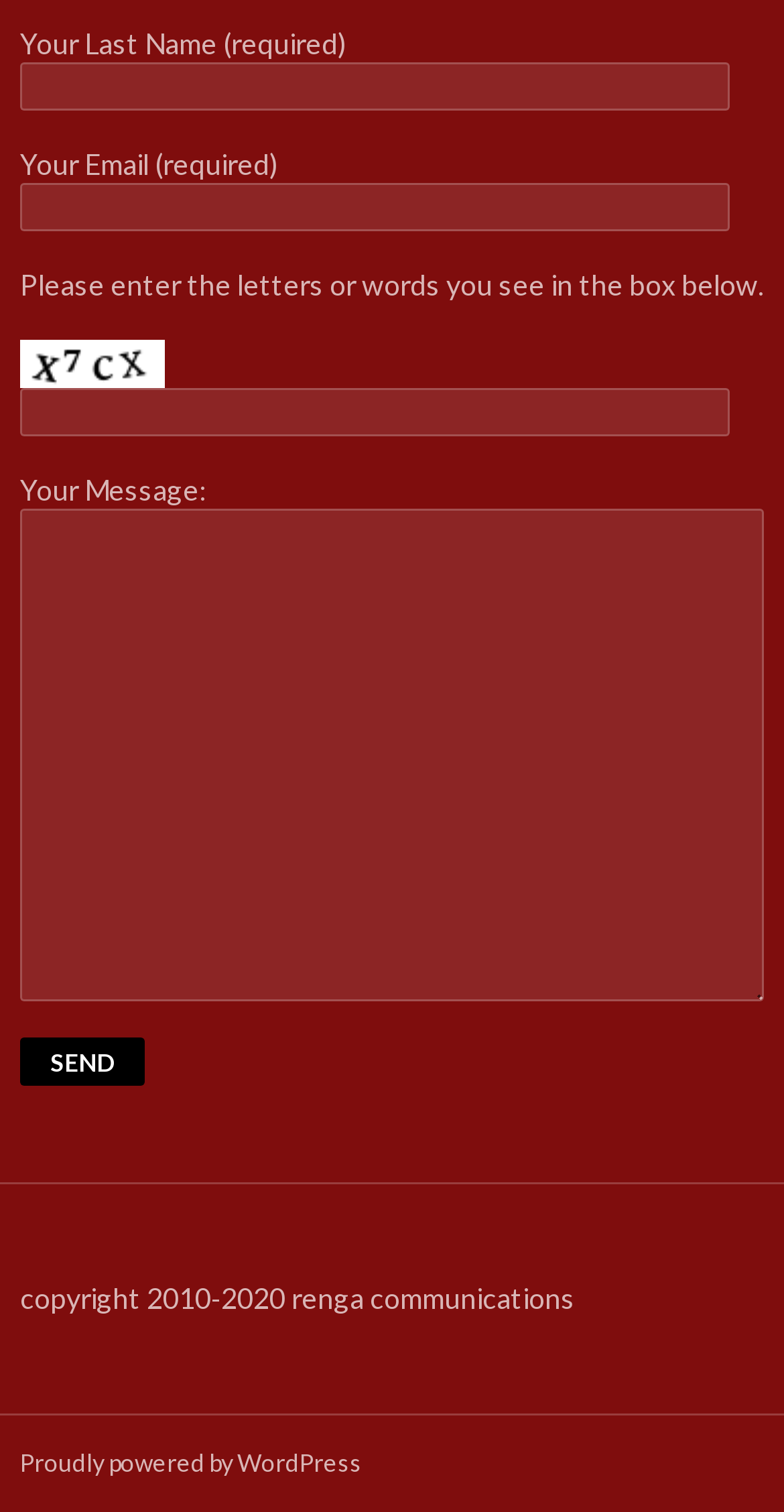What is the button used for?
Using the visual information, answer the question in a single word or phrase.

Send